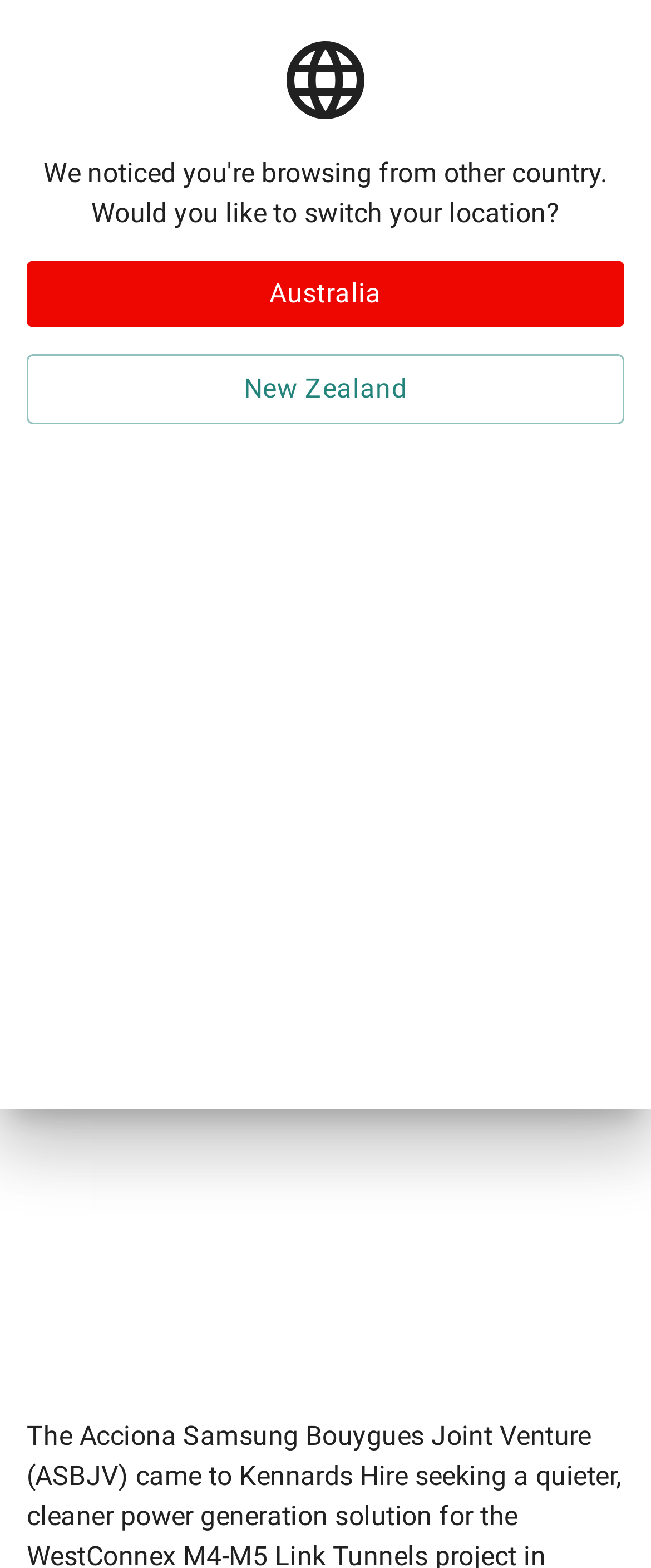Please answer the following question as detailed as possible based on the image: 
How many country options are available for location switching?

In the dialog box, there are two buttons for country options: 'Australia' and 'New Zealand', which indicates that there are two country options available for location switching.